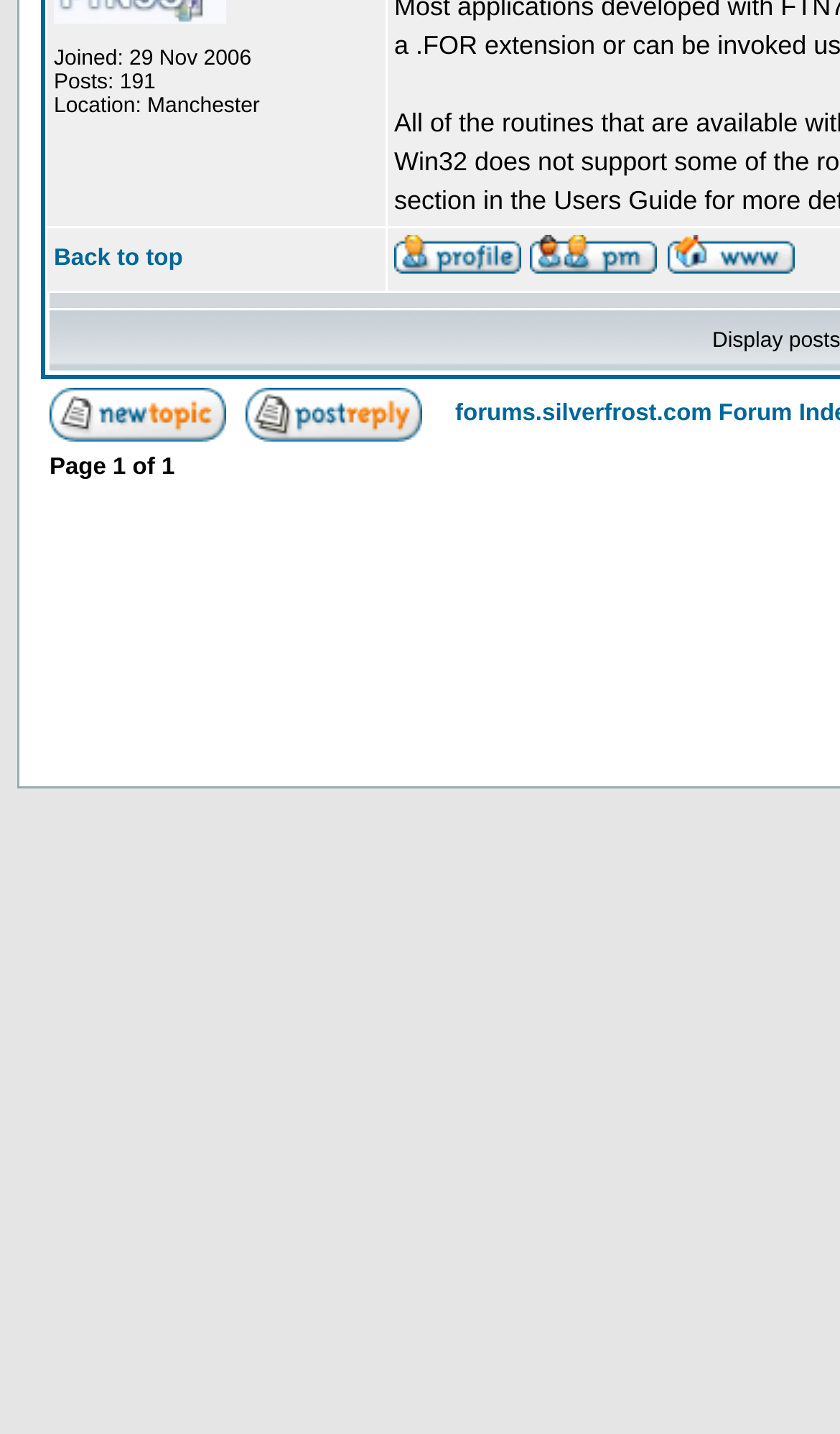Using the element description alt="Reply to topic", predict the bounding box coordinates for the UI element. Provide the coordinates in (top-left x, top-left y, bottom-right x, bottom-right y) format with values ranging from 0 to 1.

[0.293, 0.275, 0.503, 0.293]